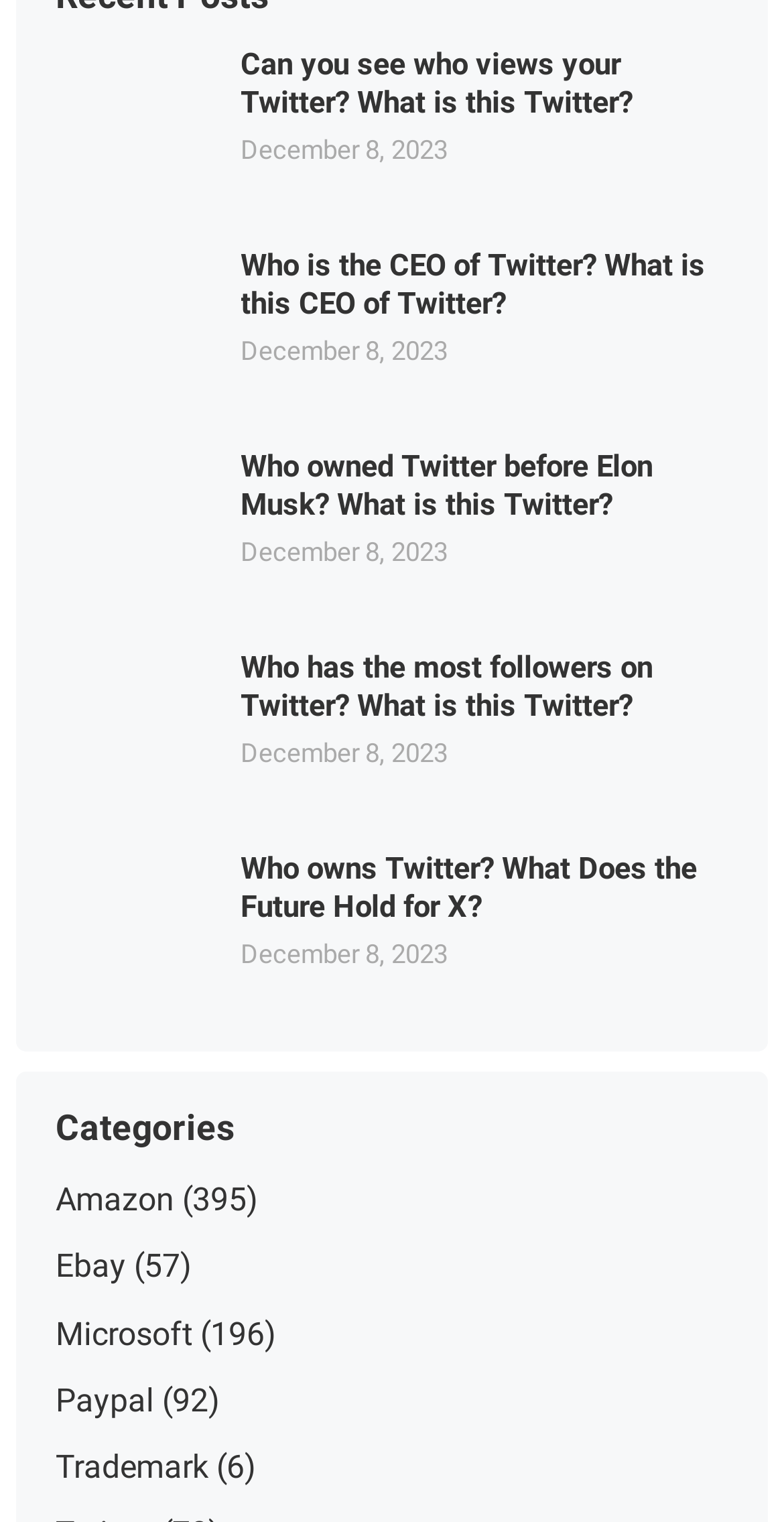Using a single word or phrase, answer the following question: 
What is the topic of the first article?

Twitter